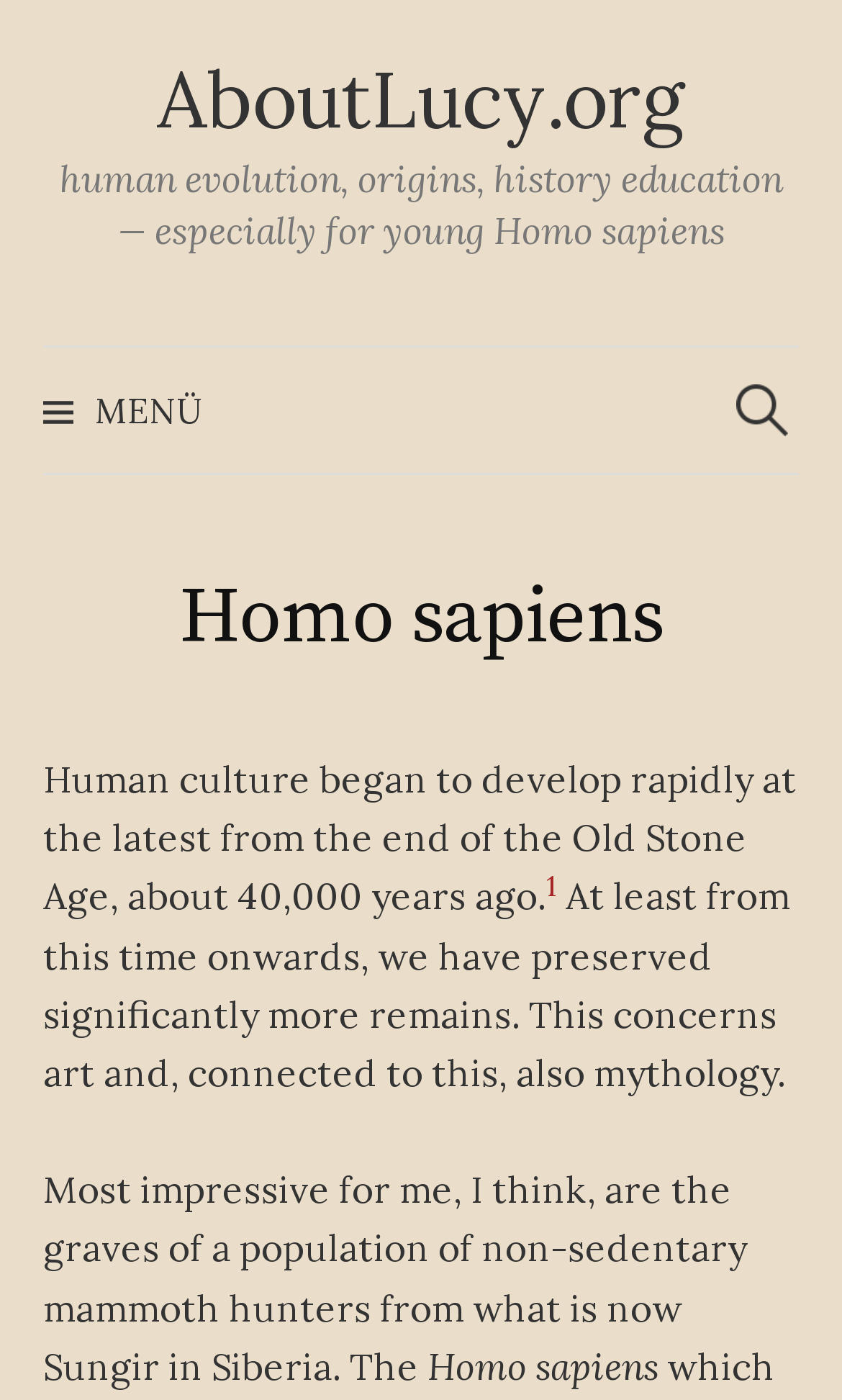Examine the image carefully and respond to the question with a detailed answer: 
What is the location mentioned in the text?

The static text 'Most impressive for me, I think, are the graves of a population of non-sedentary mammoth hunters from what is now Sungir in Siberia.' mentions a specific location, which is Sungir in Siberia.